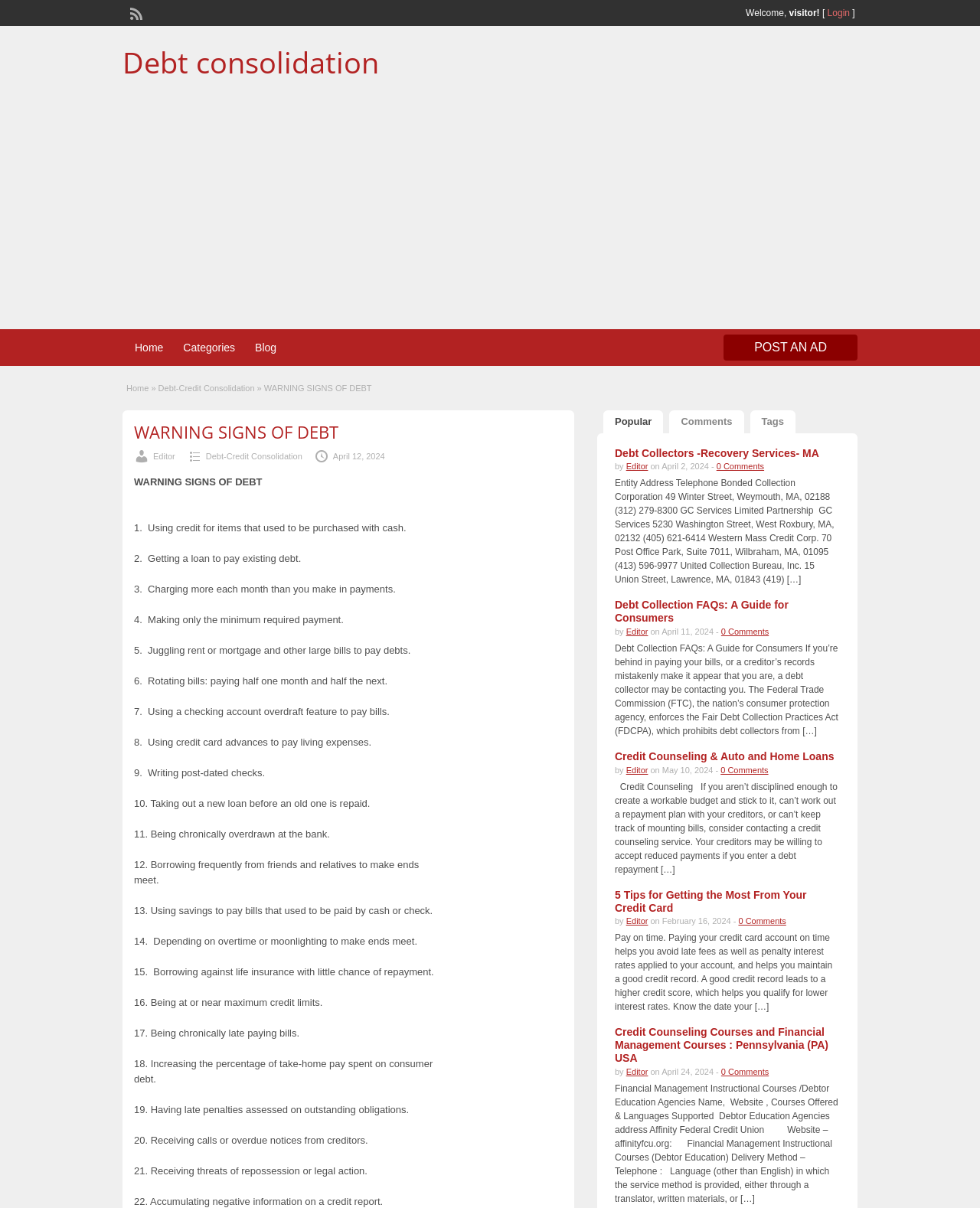Could you locate the bounding box coordinates for the section that should be clicked to accomplish this task: "Click on the 'POST AN AD' link".

[0.738, 0.277, 0.875, 0.298]